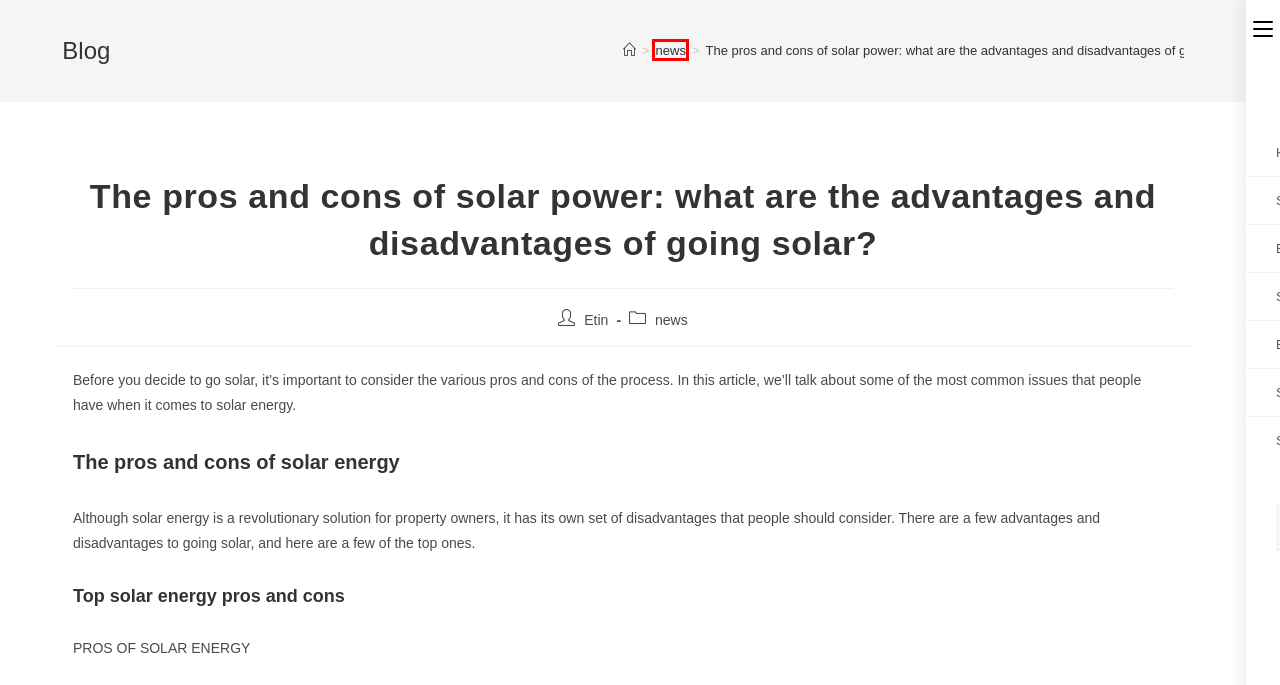Observe the screenshot of a webpage with a red bounding box around an element. Identify the webpage description that best fits the new page after the element inside the bounding box is clicked. The candidates are:
A. How do you store solar energy ?
B. news Archives - panasonicsolarpanels.com
C. Solar Inverters for sale | Buy online right now - A1SolarStore
D. Solar Batteries for sale | Buy online right now - A1SolarStore
E. Blog - panasonicsolarpanels.com
F. Solar panels for sale | Buy solar panel online - A1 Solar Store
G. Solar panel system for sale - Solar power system - A1 Solar Store
H. Panasonic solar panels: Buy online for home, for sale - panasonicsolarpanels.com

B